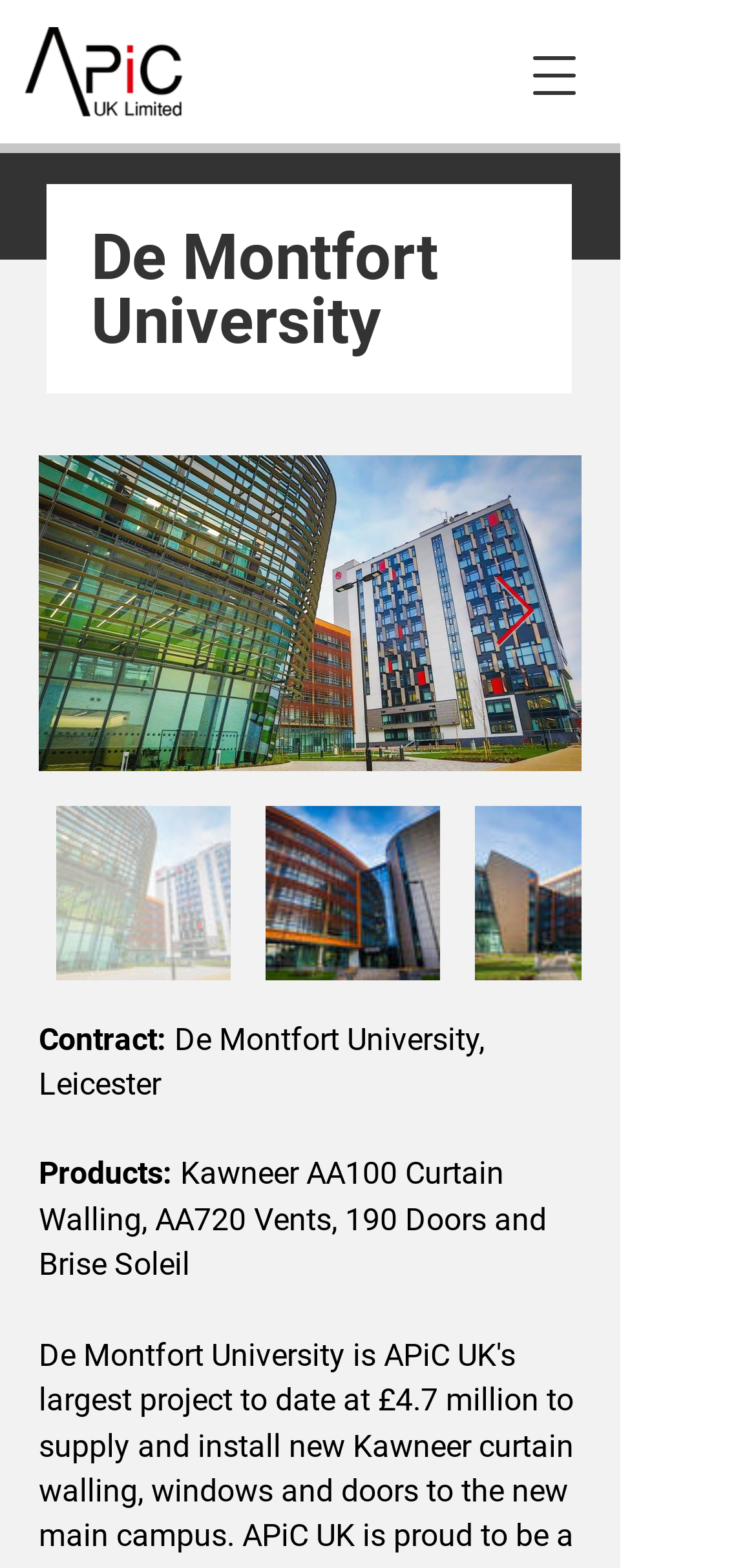What is the location of the university?
Can you provide a detailed and comprehensive answer to the question?

I found the answer by looking at the StaticText element 'De Montfort University, Leicester' which is a child of the root element, indicating that Leicester is the location of the university.